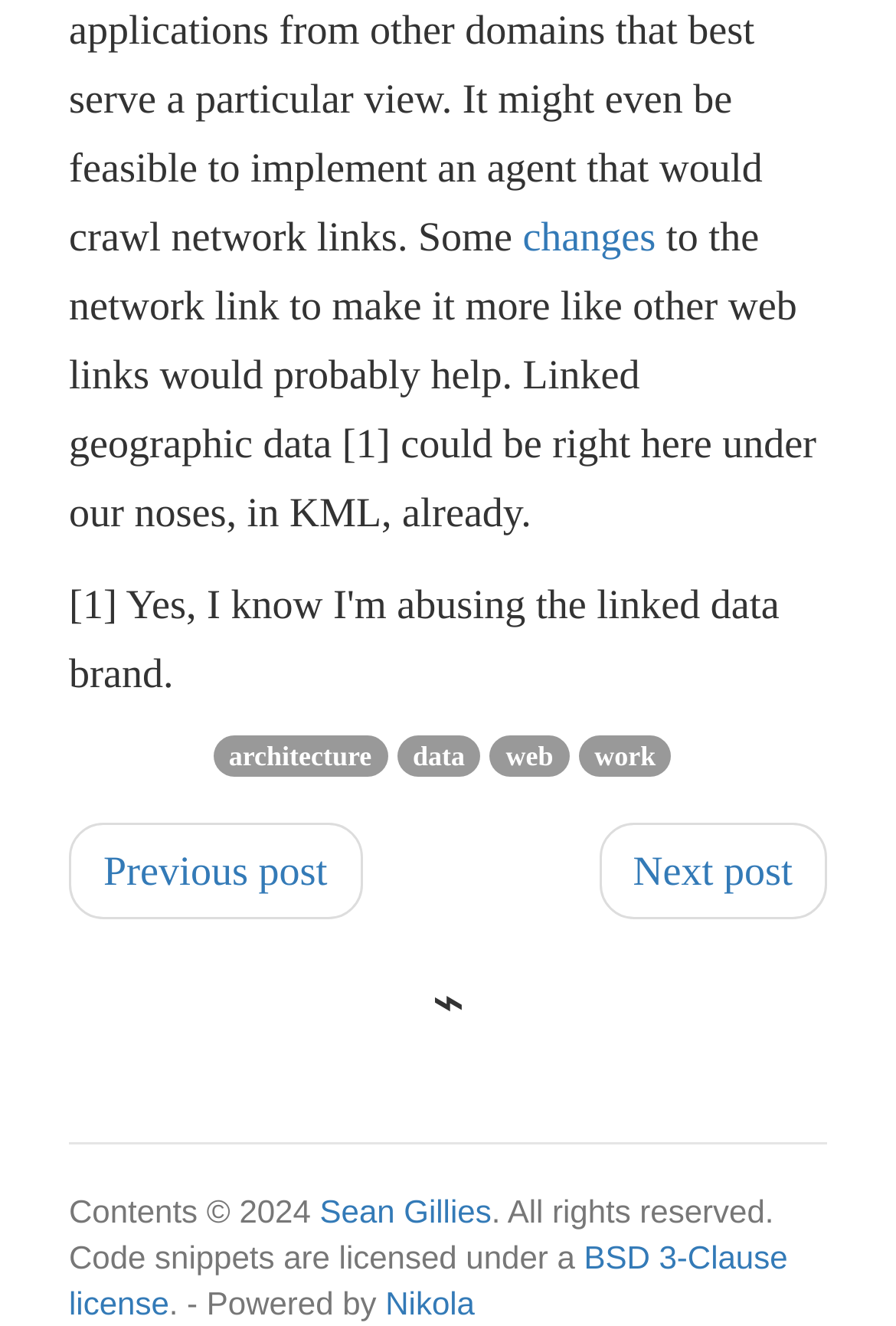Answer with a single word or phrase: 
Who is the author of the website?

Sean Gillies